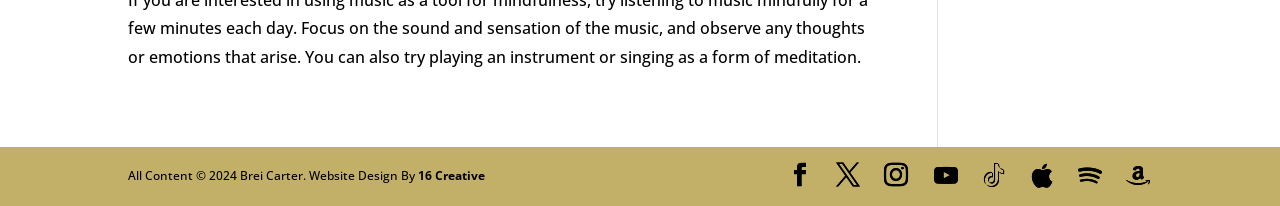Identify the bounding box coordinates for the element you need to click to achieve the following task: "go to 16 Creative". The coordinates must be four float values ranging from 0 to 1, formatted as [left, top, right, bottom].

[0.327, 0.81, 0.379, 0.893]